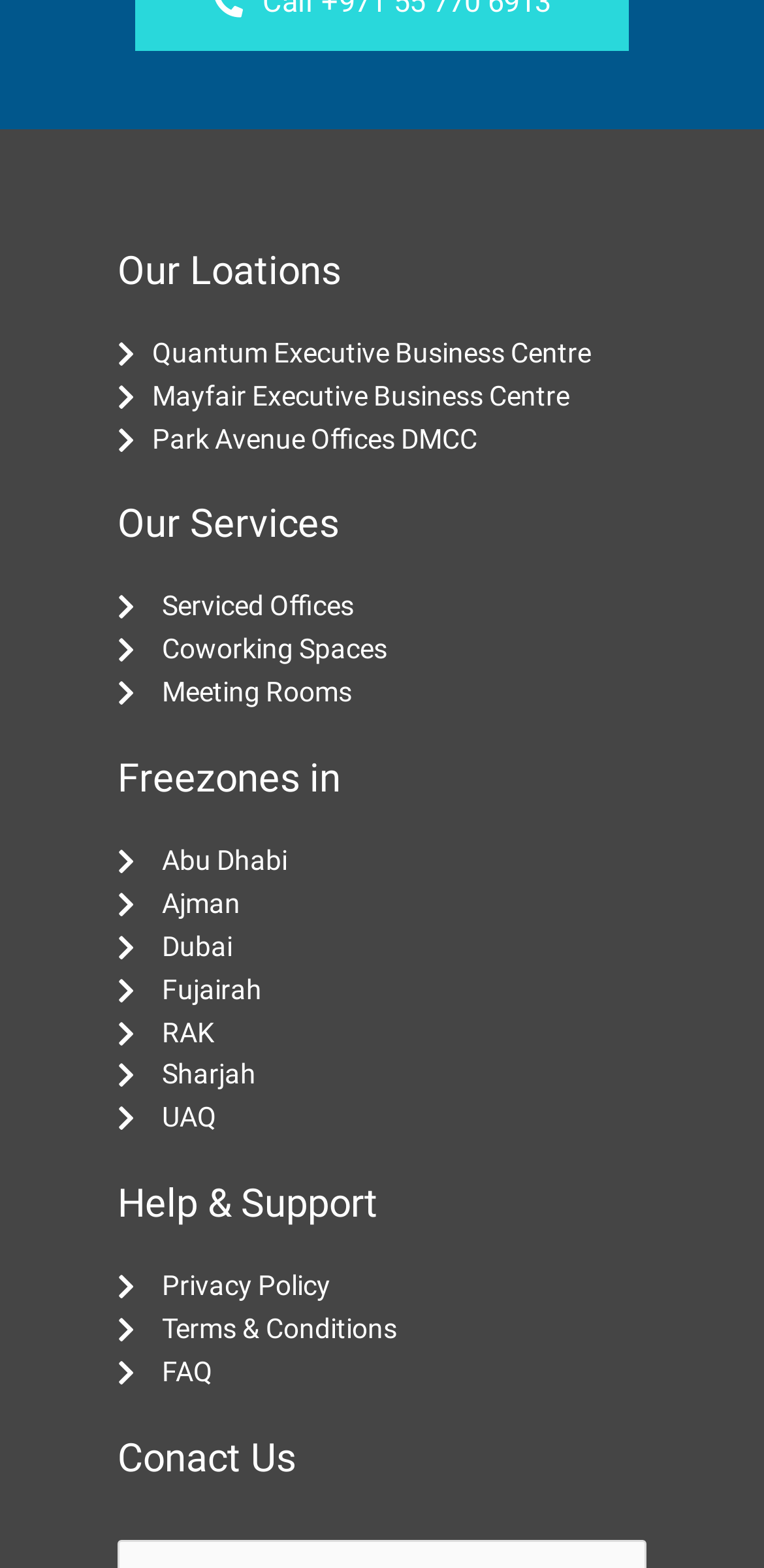Give the bounding box coordinates for the element described as: "photo sessions: babies & children".

None